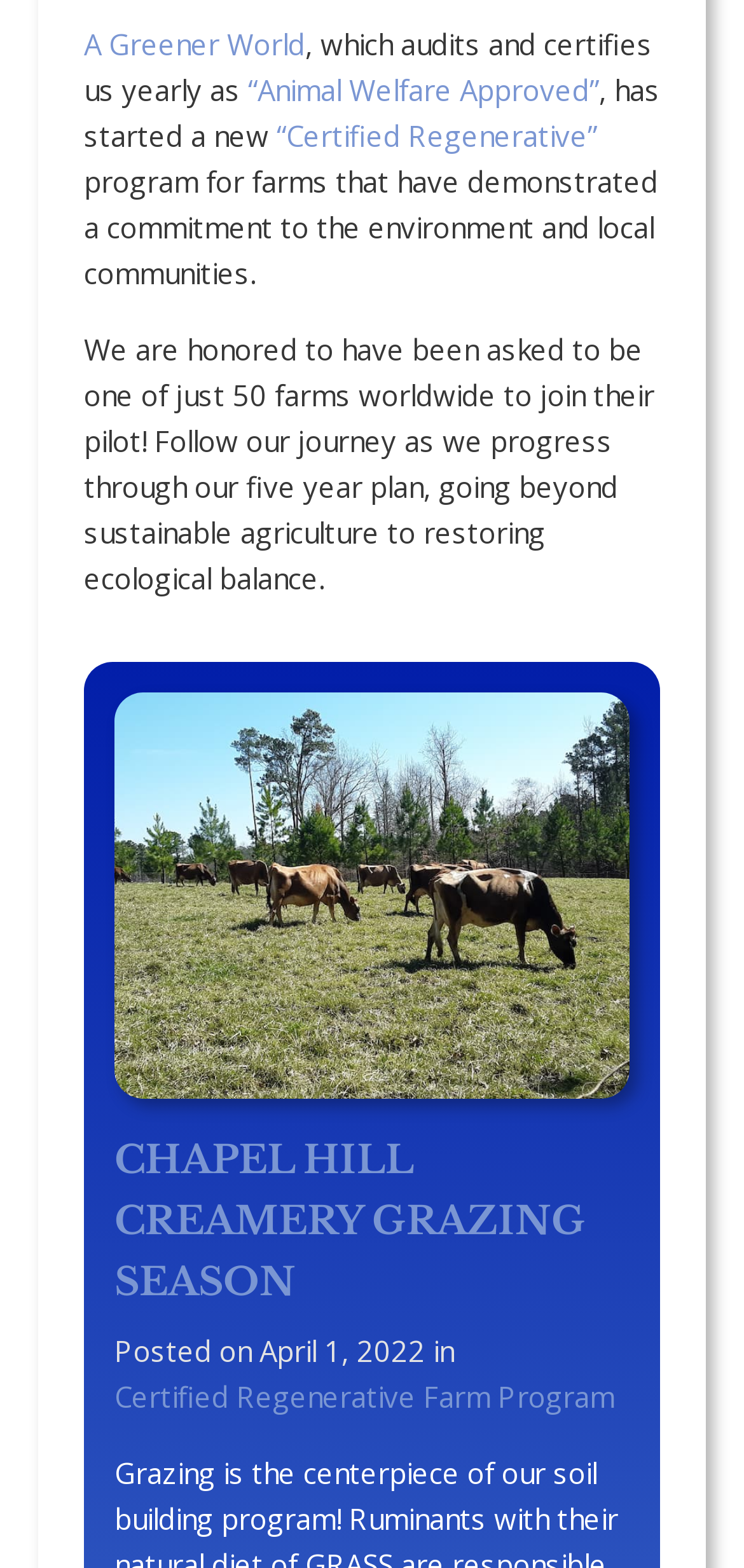What is the name of the program the farm is part of?
Could you give a comprehensive explanation in response to this question?

I determined the answer by reading the text which mentions the 'Certified Regenerative Farm Program'.